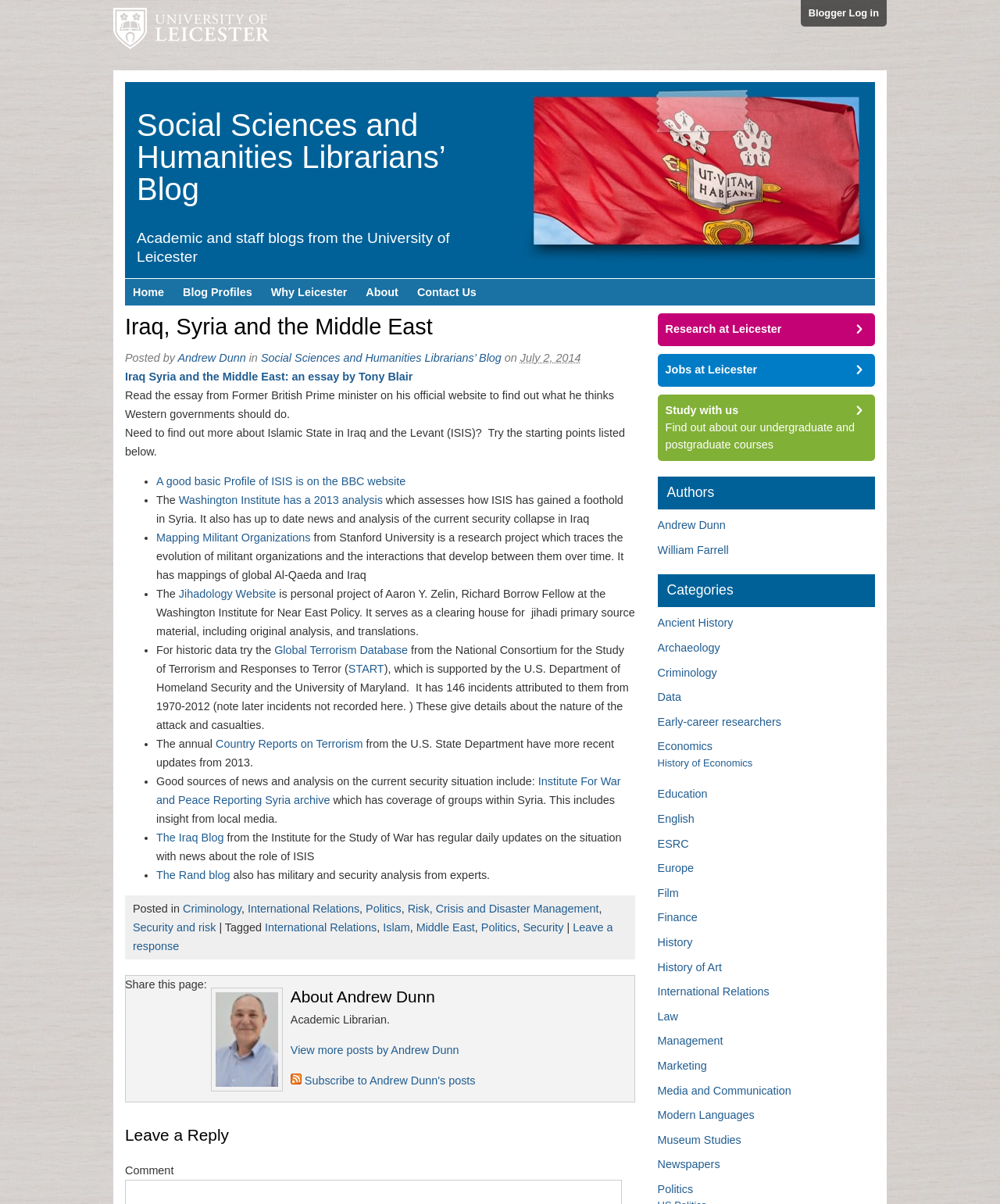Please identify the coordinates of the bounding box for the clickable region that will accomplish this instruction: "Read the essay by Tony Blair".

[0.125, 0.307, 0.413, 0.318]